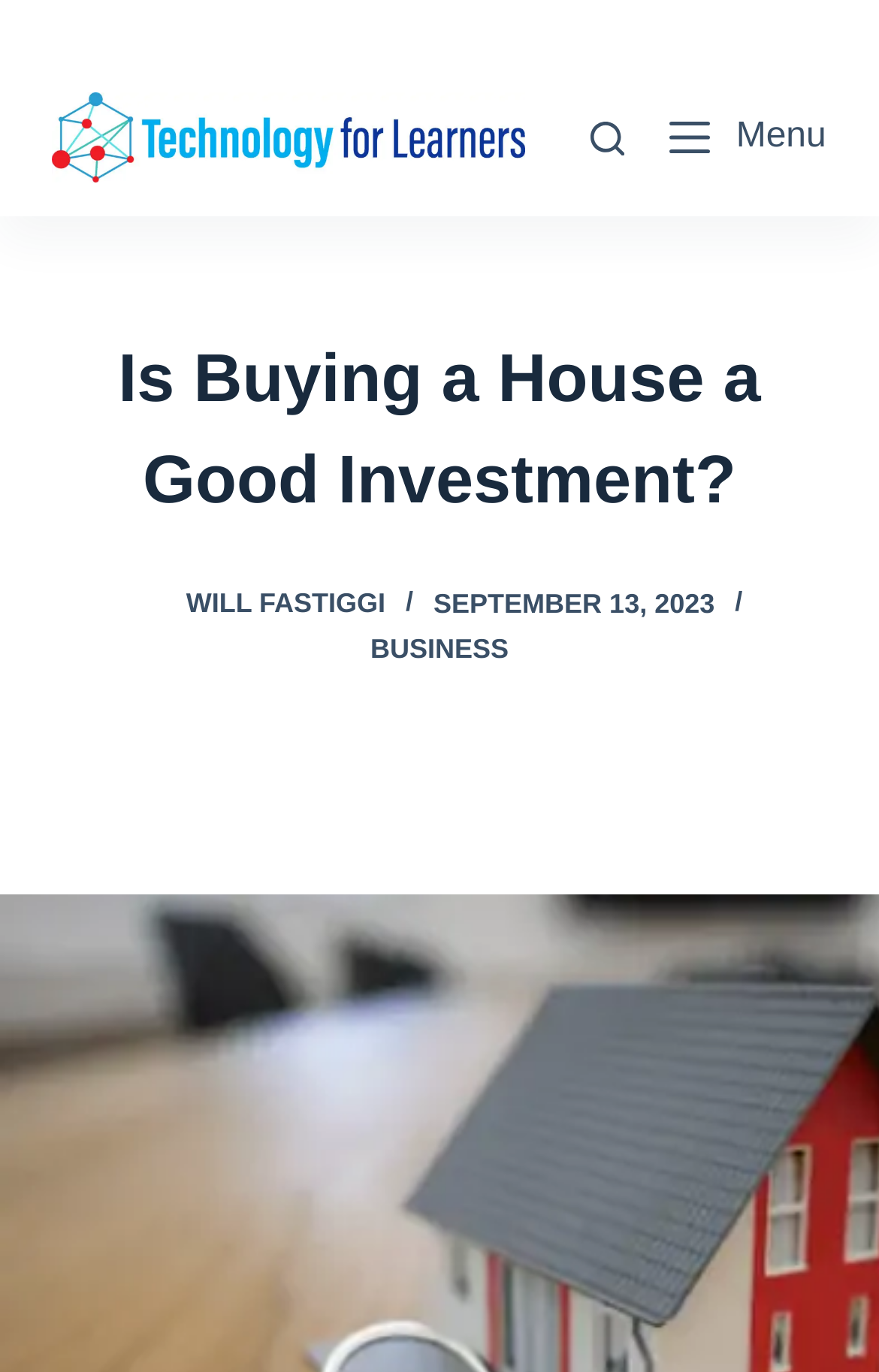Please identify the bounding box coordinates of the element I need to click to follow this instruction: "read the article by Will Fastiggi".

[0.132, 0.419, 0.196, 0.46]